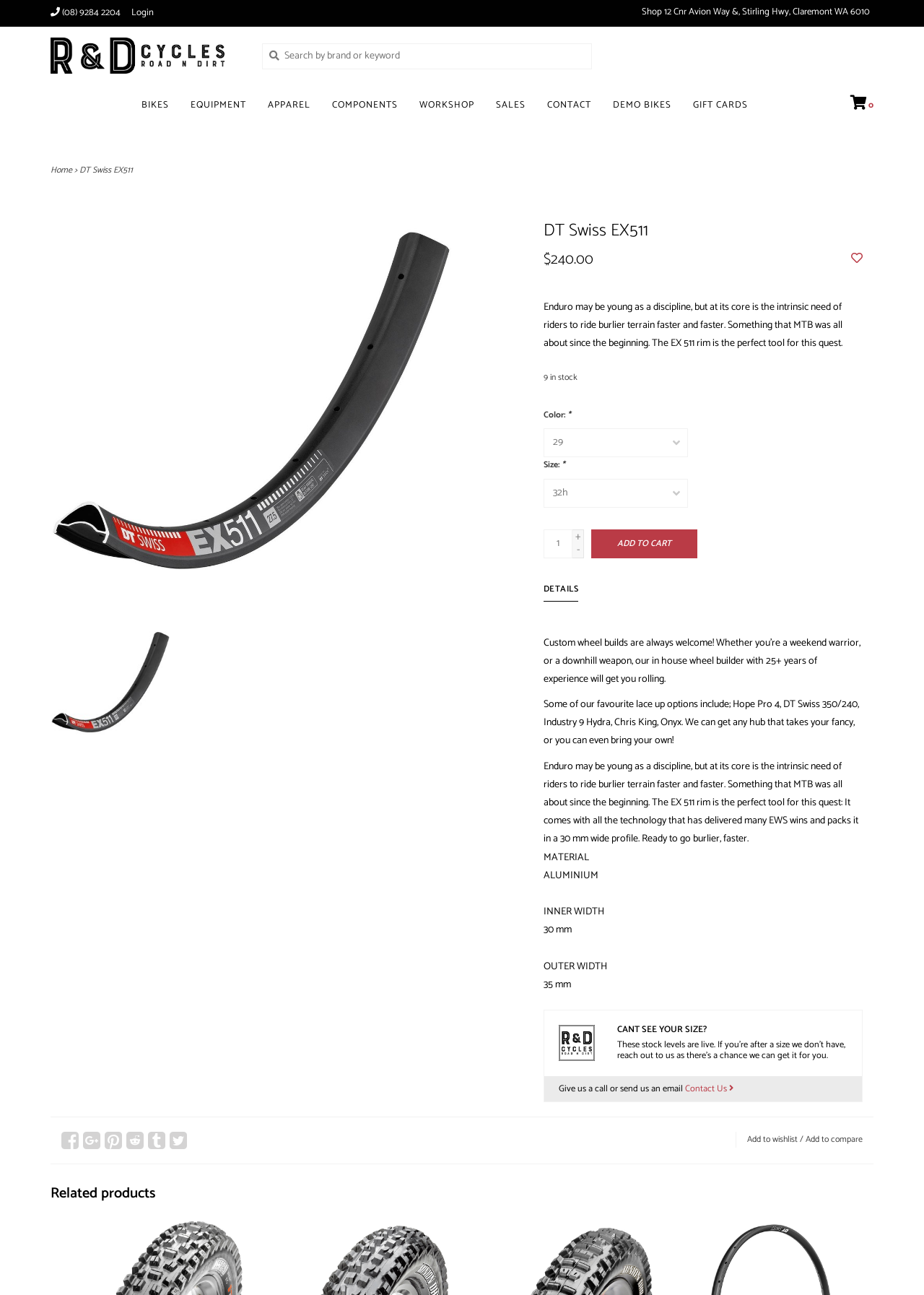Locate the bounding box coordinates of the element to click to perform the following action: 'Click on BIKES'. The coordinates should be given as four float values between 0 and 1, in the form of [left, top, right, bottom].

[0.153, 0.074, 0.191, 0.095]